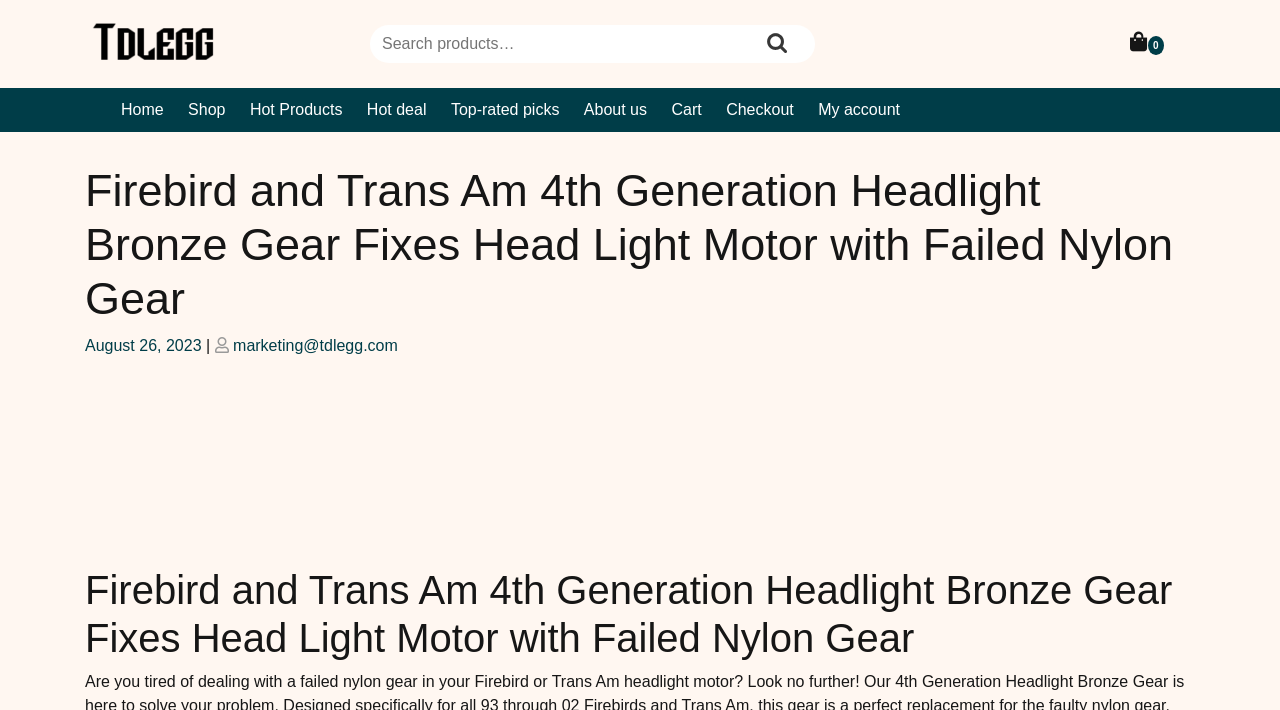Please identify the bounding box coordinates of where to click in order to follow the instruction: "Learn more about Firebird and Trans Am 4th Generation Headlight Bronze Gear".

[0.066, 0.232, 0.934, 0.46]